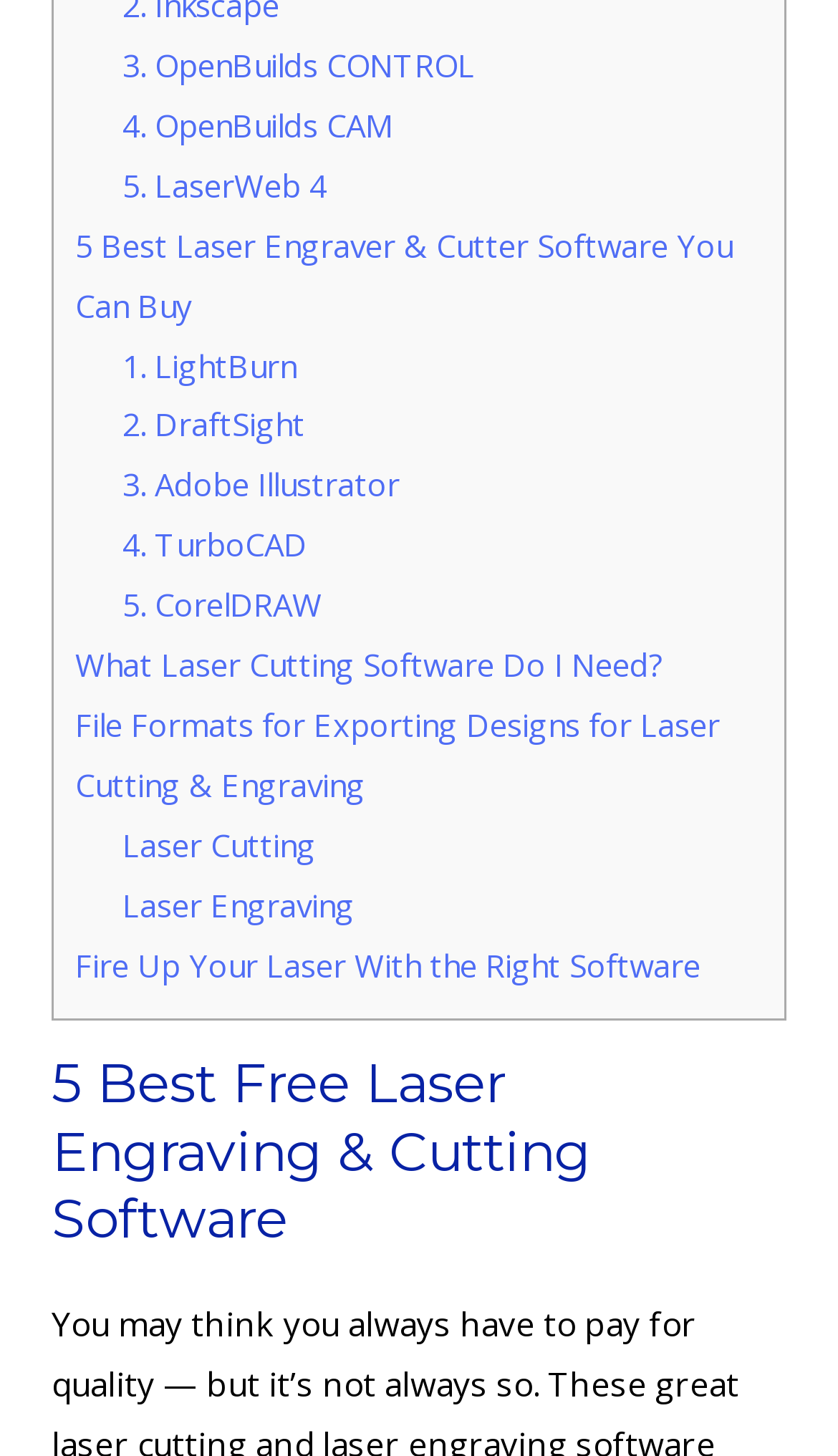What is the topic of the webpage?
Using the image provided, answer with just one word or phrase.

Laser Engraving & Cutting Software